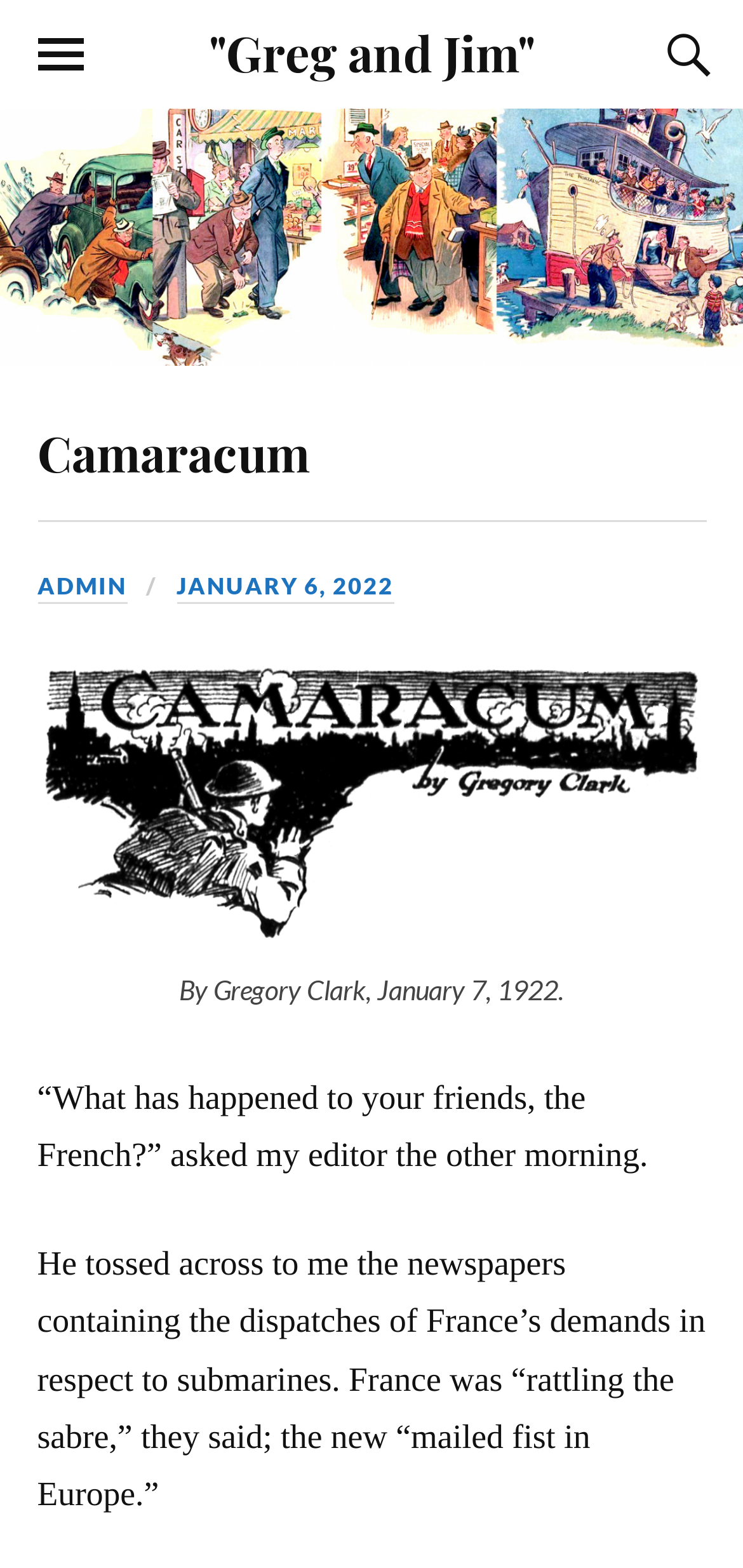Explain the contents of the webpage comprehensively.

The webpage is about Camaracum, with a focus on an article or blog post titled "Greg and Jim". At the top of the page, there is a link with the same title, "Greg and Jim", positioned roughly in the middle of the page. To the left of this link, there is a button to toggle the mobile menu, and to the right, there is another button with an icon to toggle the search field.

Below these elements, there is a large figure that spans the entire width of the page, containing a heading that reads "Camaracum" in a prominent position. Within this figure, there are several links, including one to "Camaracum" itself, as well as links to "ADMIN" and a date, "JANUARY 6, 2022".

Further down, there is another figure with a link and a figcaption, which contains a static text that reads "By Gregory Clark, January 7, 1922." Below this, there are two blocks of static text that appear to be the main content of the article. The first block reads, "“What has happened to your friends, the French?” asked my editor the other morning." The second block is a longer paragraph that discusses France's demands in respect to submarines, with phrases like "rattling the sabre" and "the new “mailed fist in Europe.”"